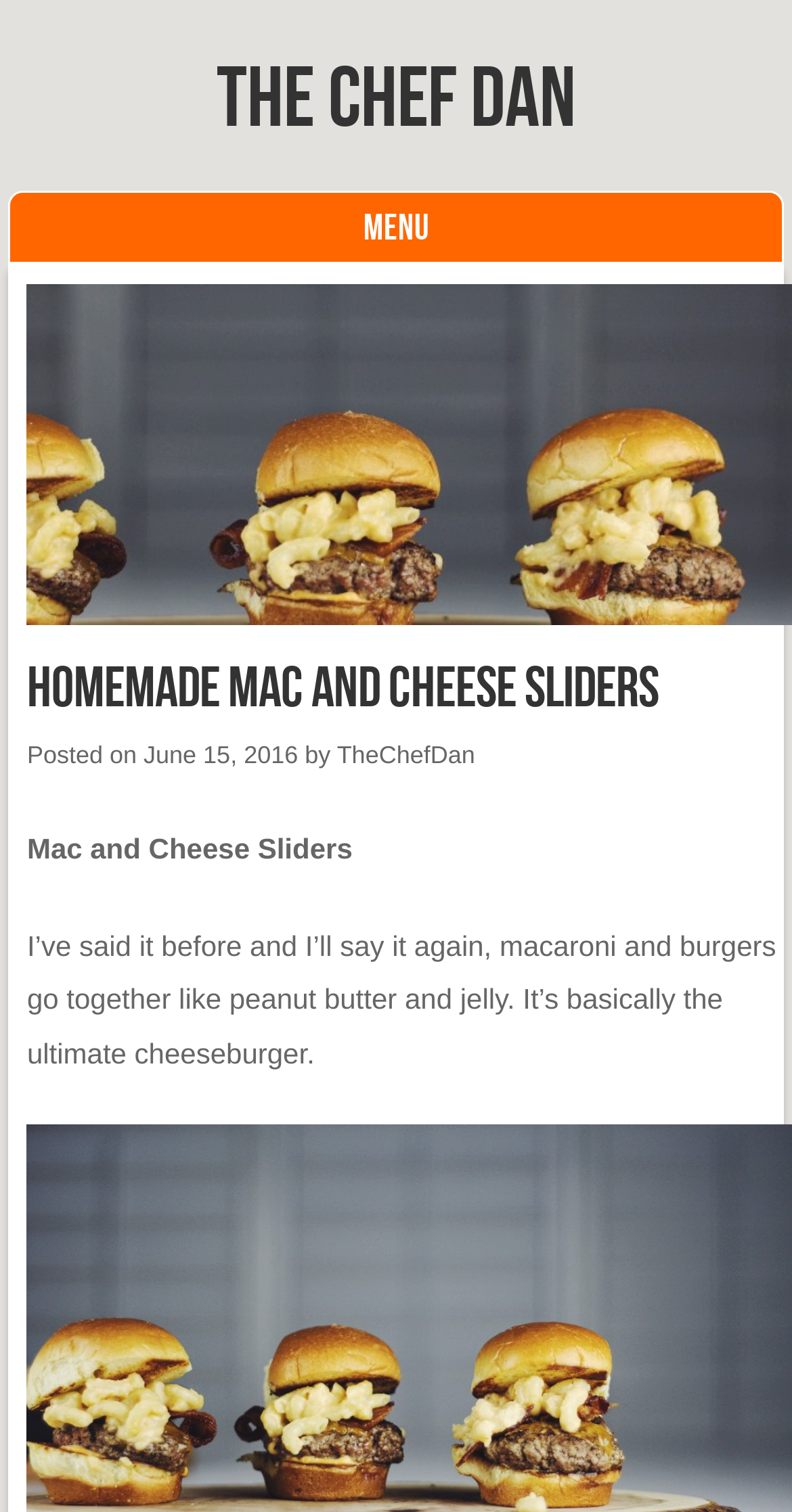Using the provided element description: "TheChefDan", determine the bounding box coordinates of the corresponding UI element in the screenshot.

[0.425, 0.491, 0.6, 0.509]